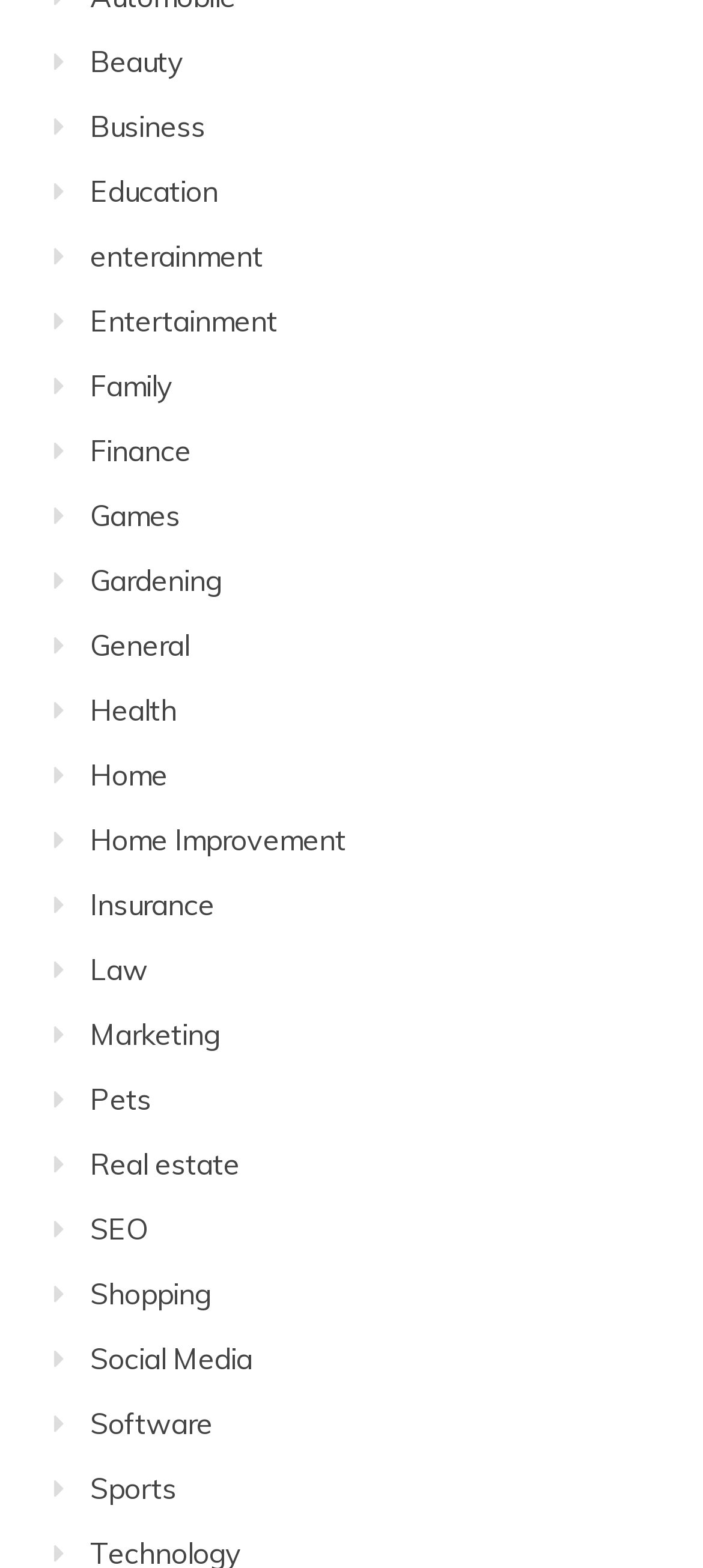Identify the bounding box coordinates of the clickable region necessary to fulfill the following instruction: "Explore Health". The bounding box coordinates should be four float numbers between 0 and 1, i.e., [left, top, right, bottom].

[0.128, 0.441, 0.251, 0.464]